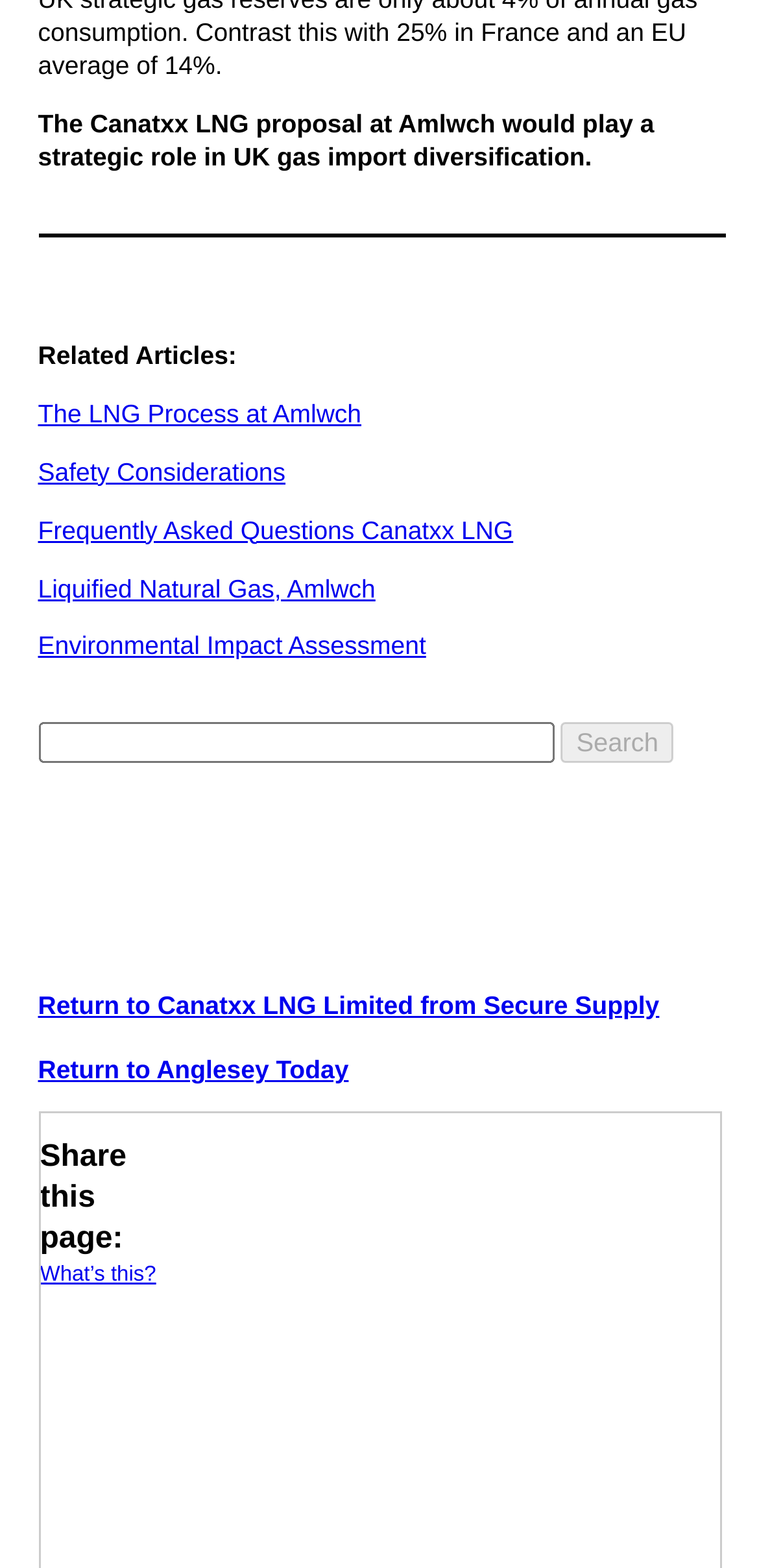Given the webpage screenshot, identify the bounding box of the UI element that matches this description: "covid-19".

None